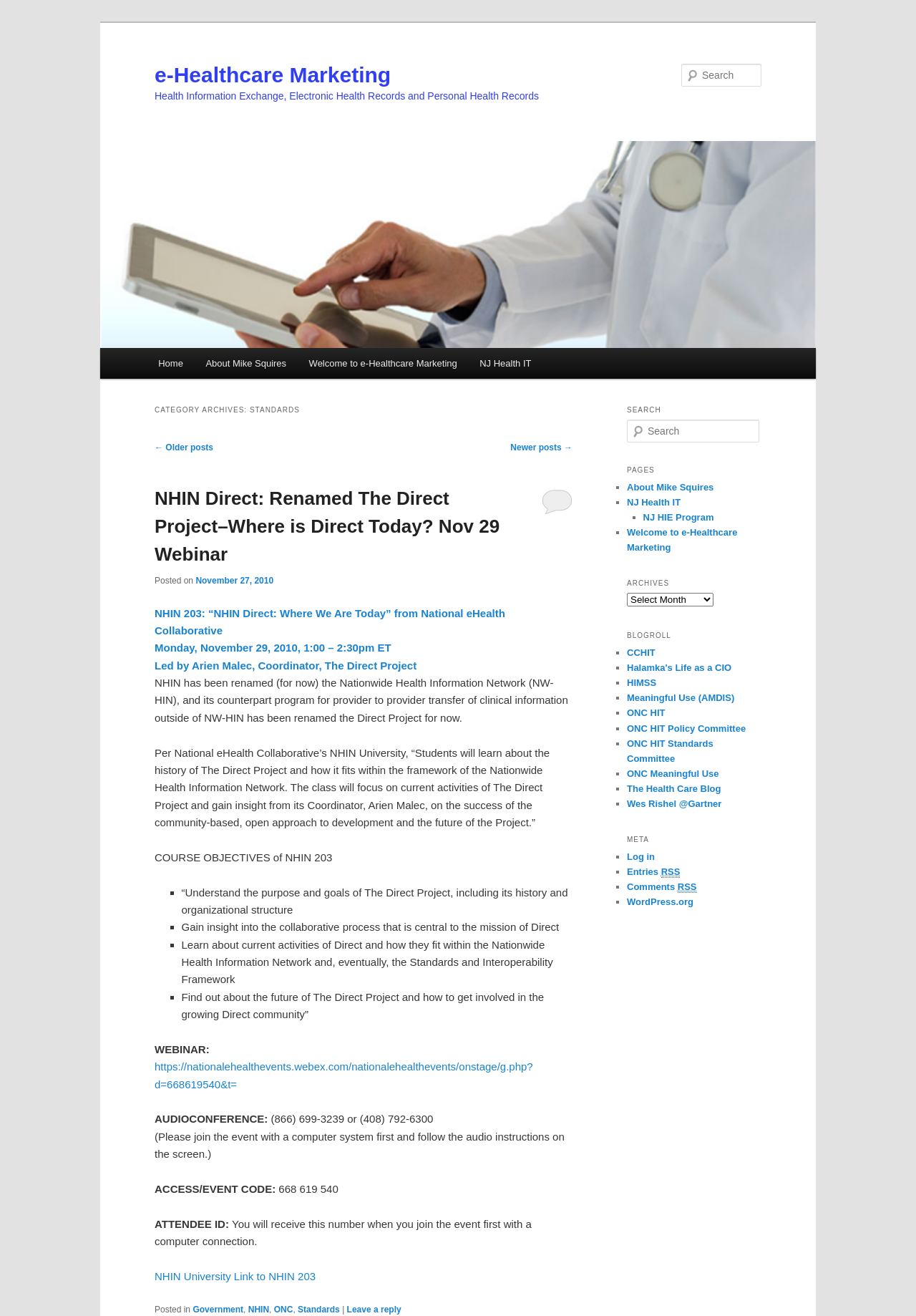Please mark the bounding box coordinates of the area that should be clicked to carry out the instruction: "Search for something".

[0.744, 0.048, 0.831, 0.066]